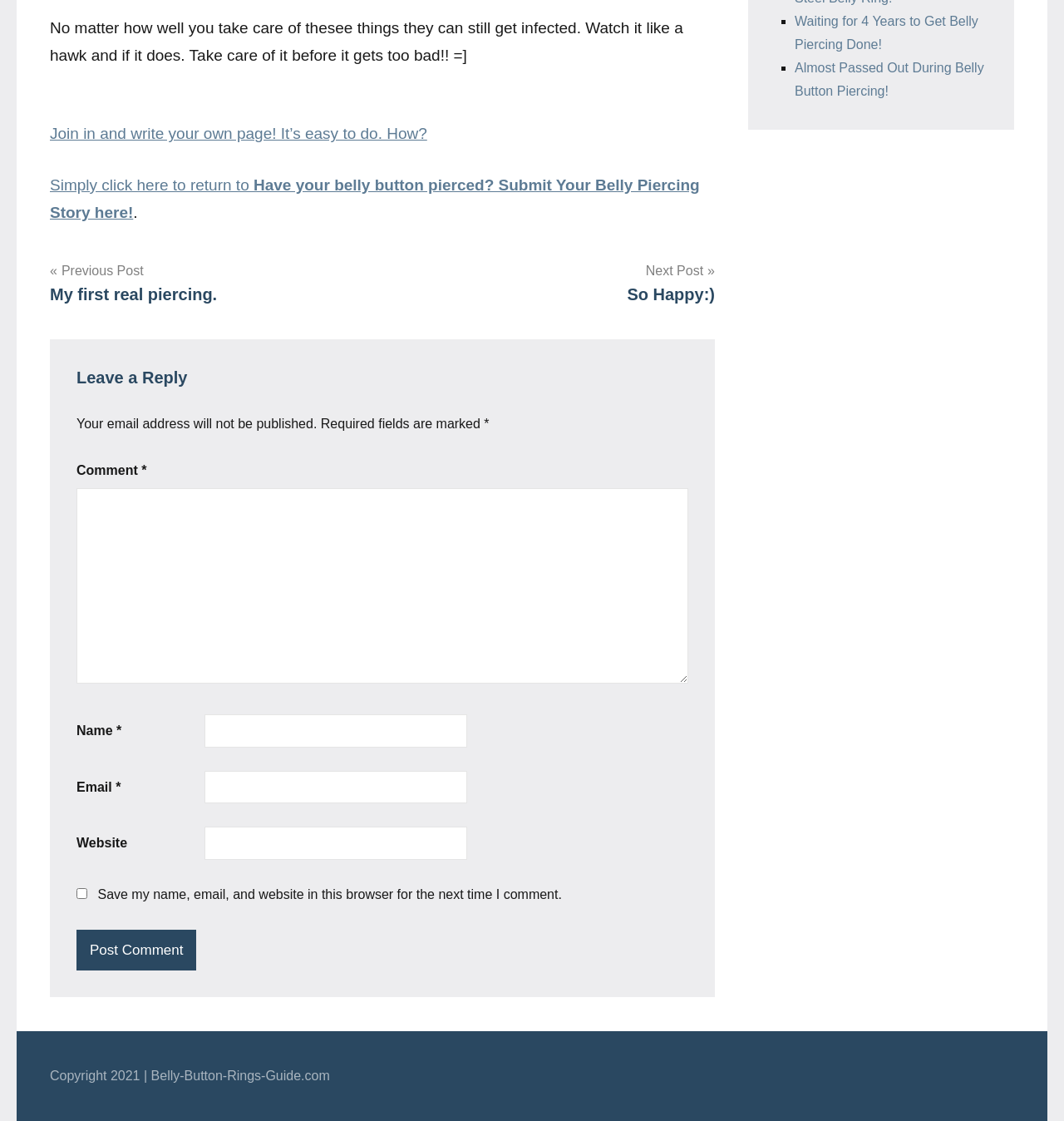Determine the bounding box of the UI component based on this description: "parent_node: Email * aria-describedby="email-notes" name="email"". The bounding box coordinates should be four float values between 0 and 1, i.e., [left, top, right, bottom].

[0.193, 0.687, 0.439, 0.717]